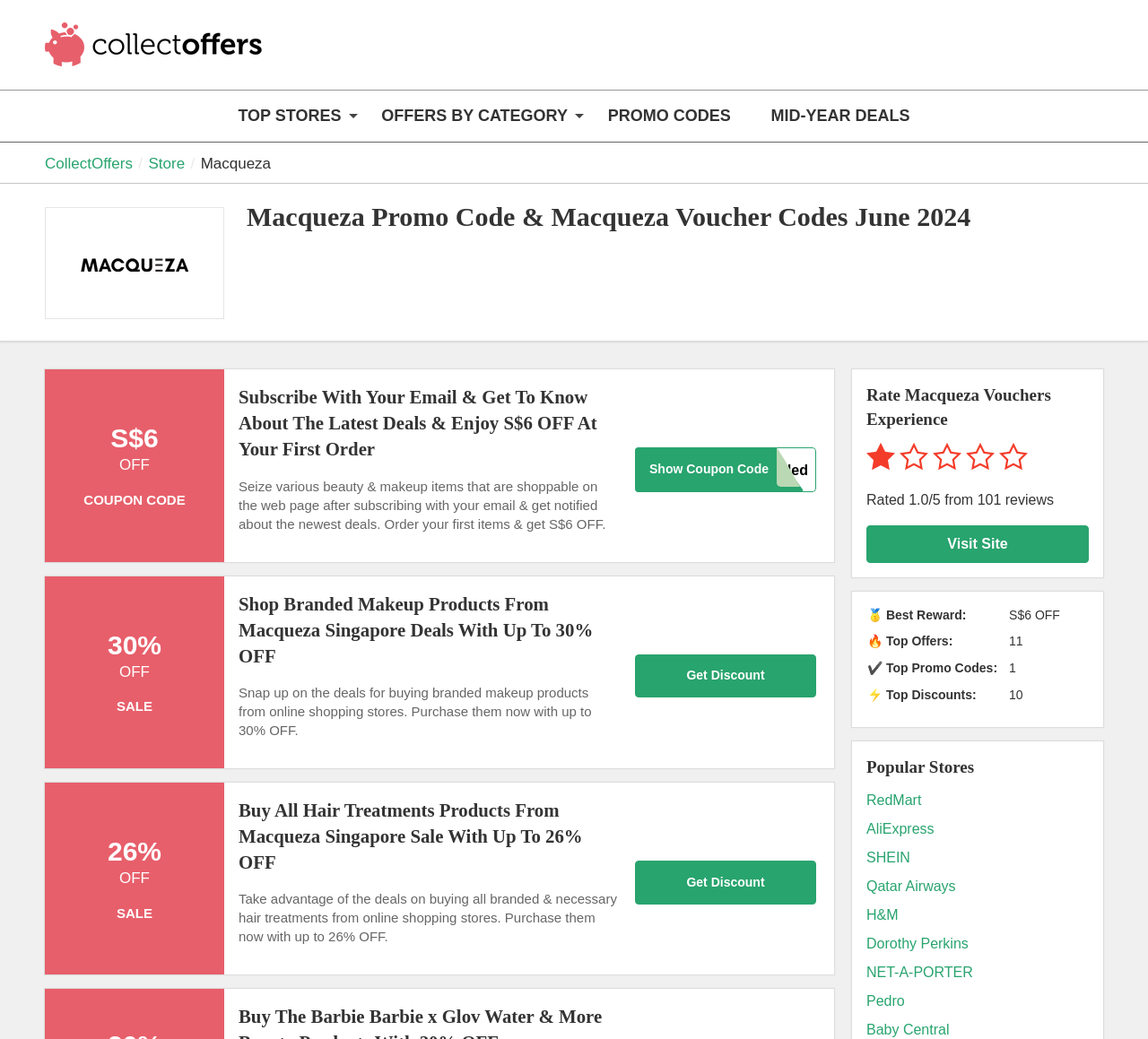Locate the bounding box coordinates of the clickable area needed to fulfill the instruction: "Explore TOP STORES".

[0.207, 0.087, 0.297, 0.136]